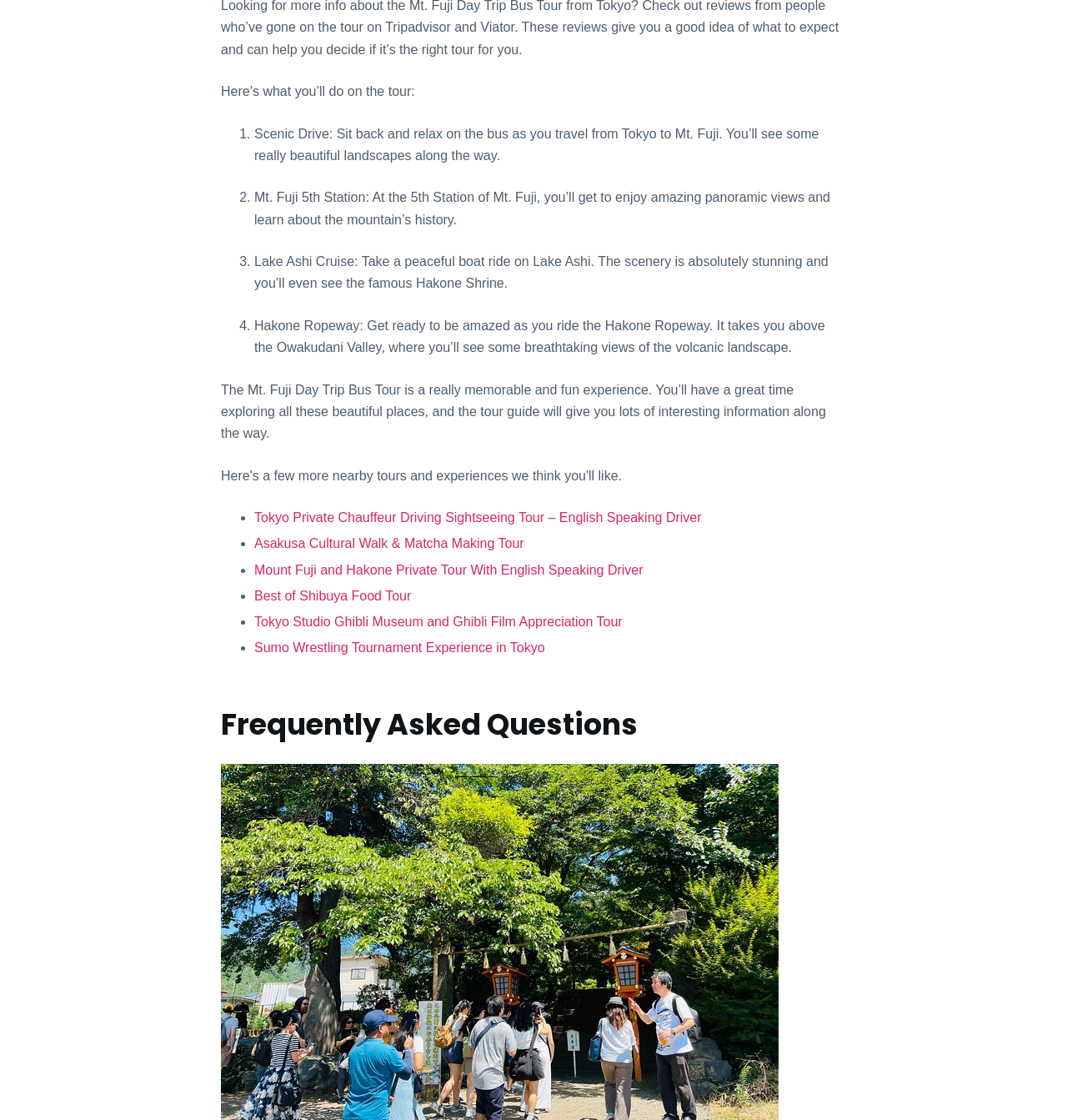Respond to the question below with a single word or phrase: What is the name of the mountain mentioned on the webpage?

Mt. Fuji